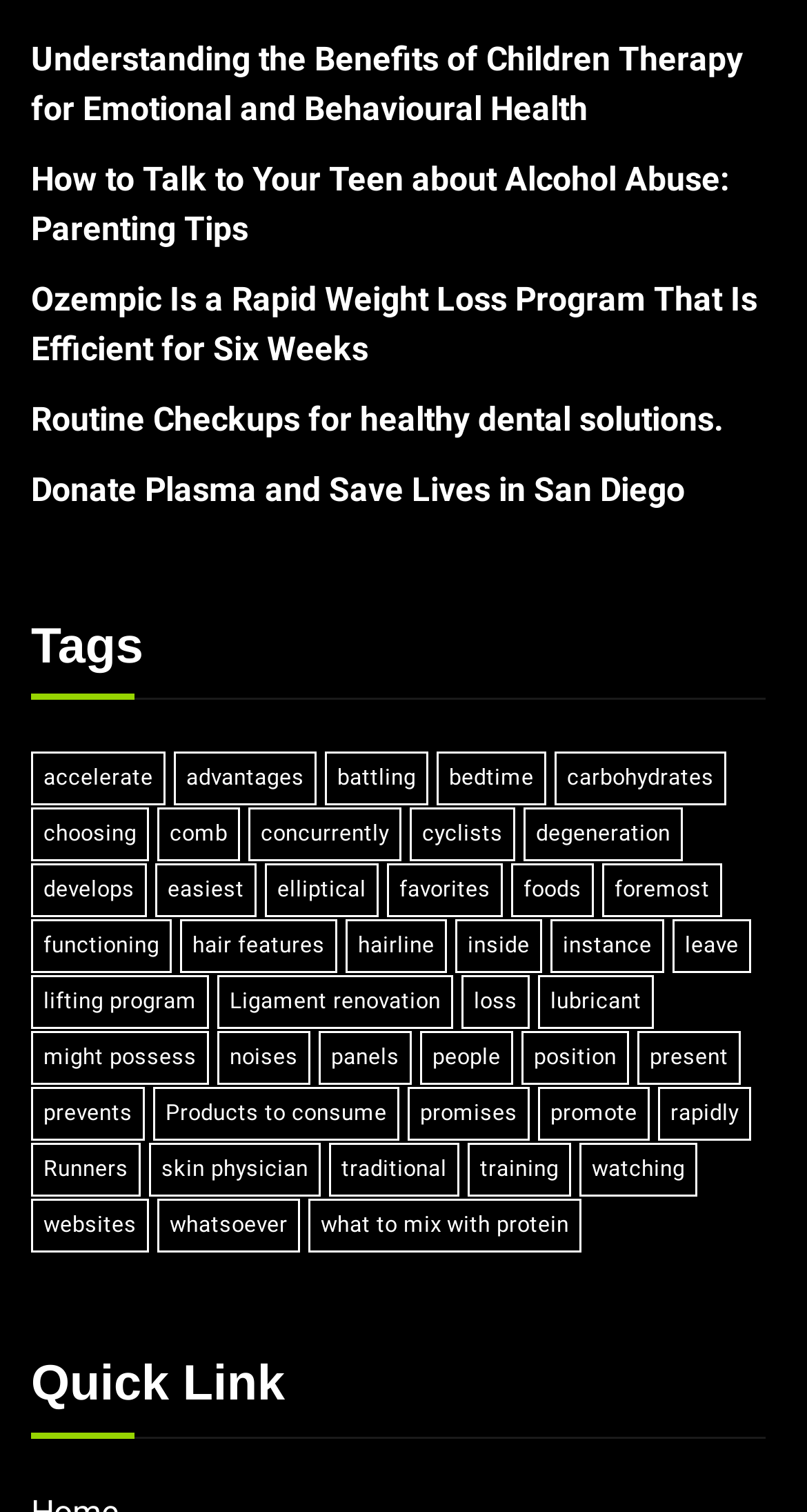Specify the bounding box coordinates for the region that must be clicked to perform the given instruction: "Go to the quick link section".

[0.038, 0.895, 0.949, 0.951]